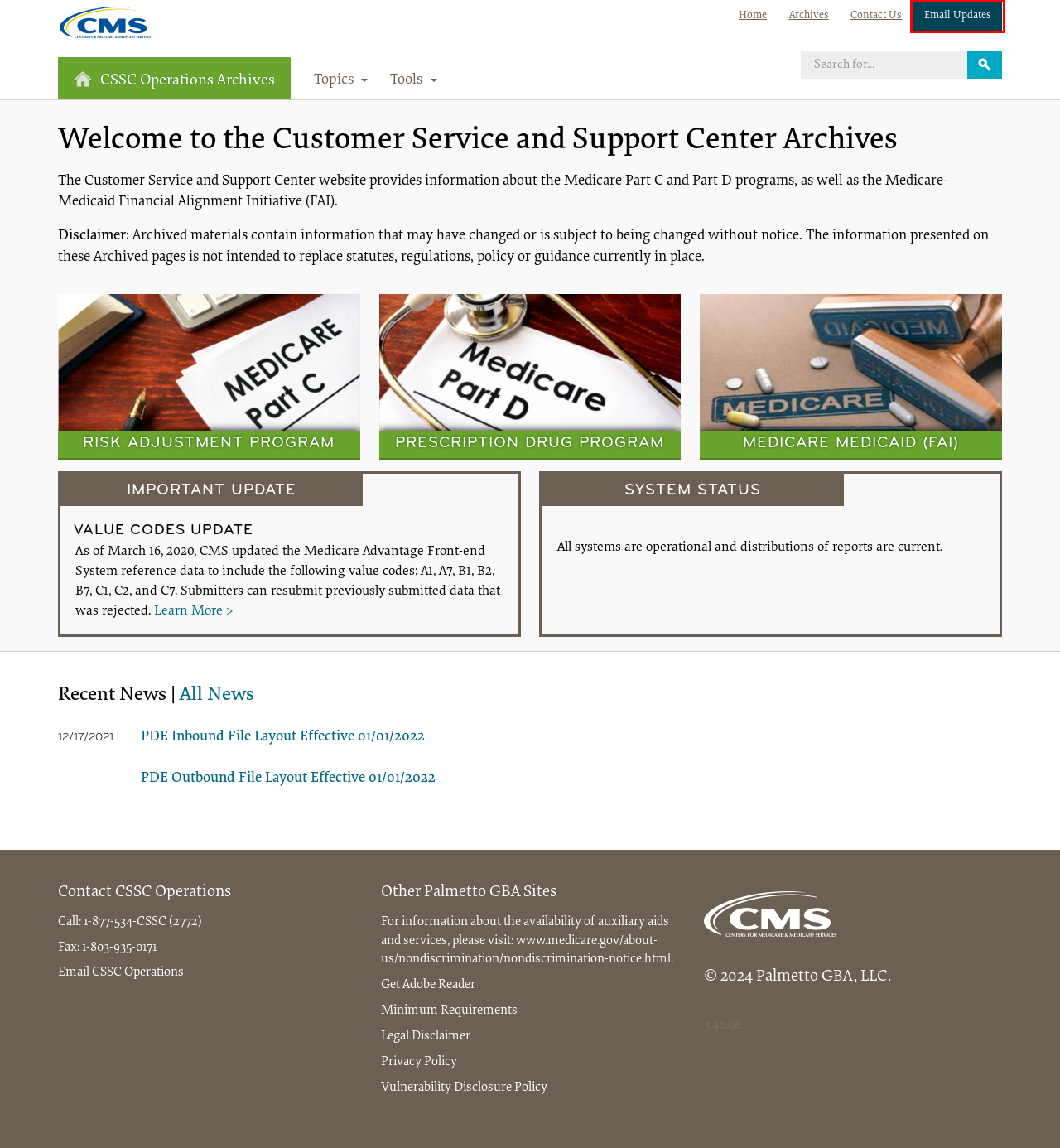You are presented with a screenshot of a webpage containing a red bounding box around a particular UI element. Select the best webpage description that matches the new webpage after clicking the element within the bounding box. Here are the candidates:
A. Adobe - Download Adobe Acrobat Reader
B. Registration
C. CSSC Operations
D. Home - Centers for Medicare & Medicaid Services | CMS
E. CSSC Operations Archives - Medicare Medicaid (FAI)
F. CSSC Operations Archives - Prescription Drug Program (Part D)
G. CSSC Operations Archives - Encounter and Risk Adjustment Program (Part C)
H. CSSC Operations - Minimum Requirements

B